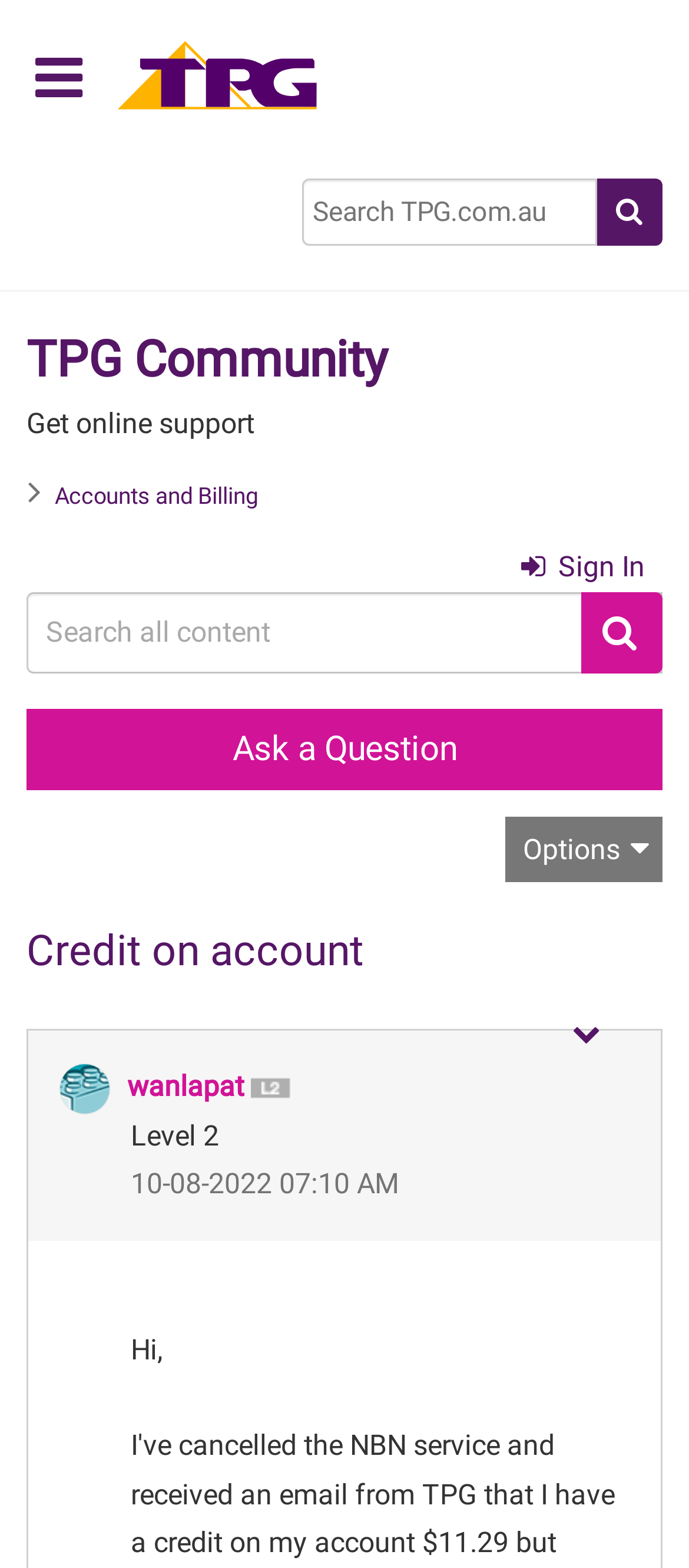Identify the bounding box coordinates of the clickable region required to complete the instruction: "Go to home page". The coordinates should be given as four float numbers within the range of 0 and 1, i.e., [left, top, right, bottom].

[0.162, 0.043, 0.469, 0.065]